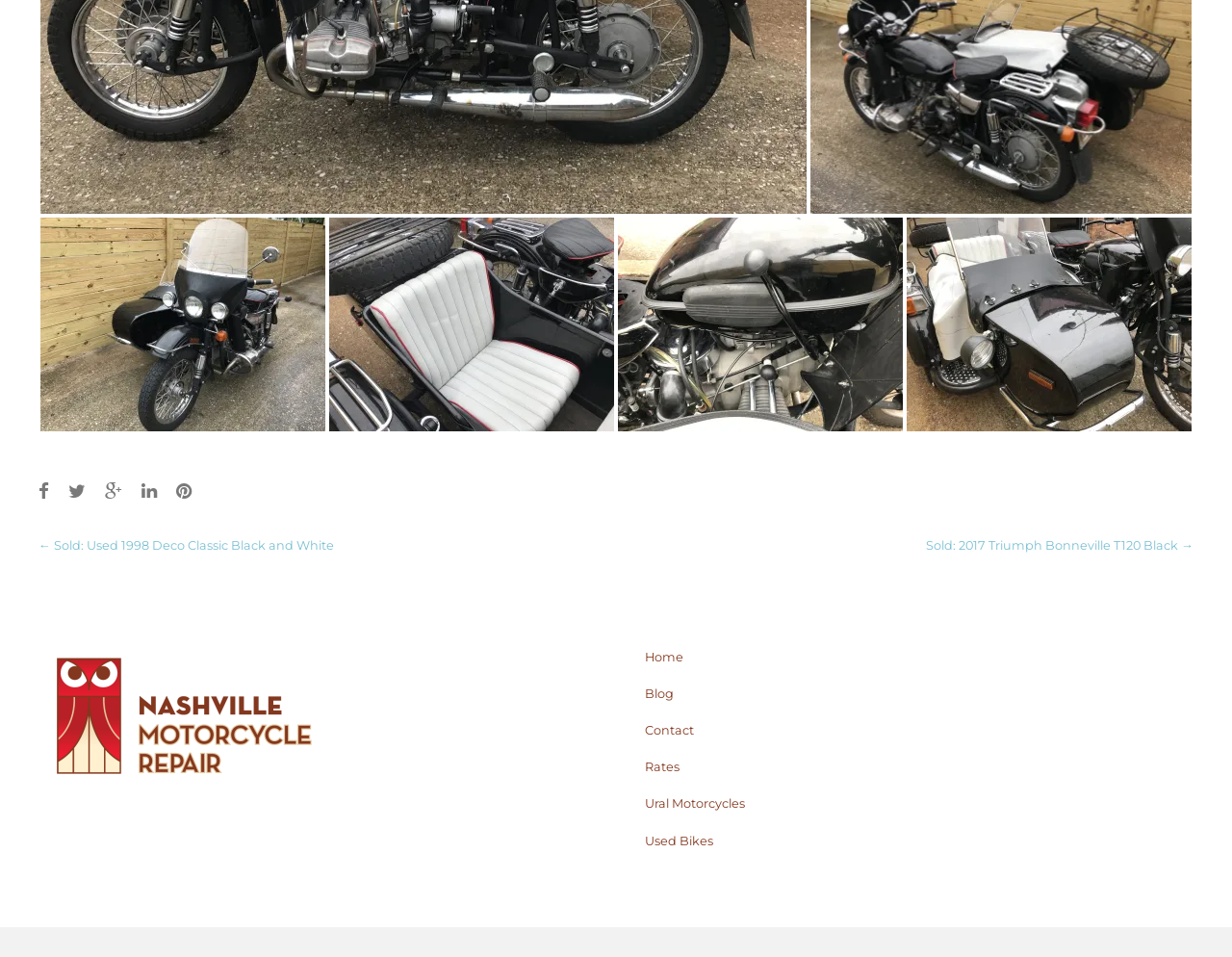Show the bounding box coordinates for the HTML element described as: "Pakistan".

None